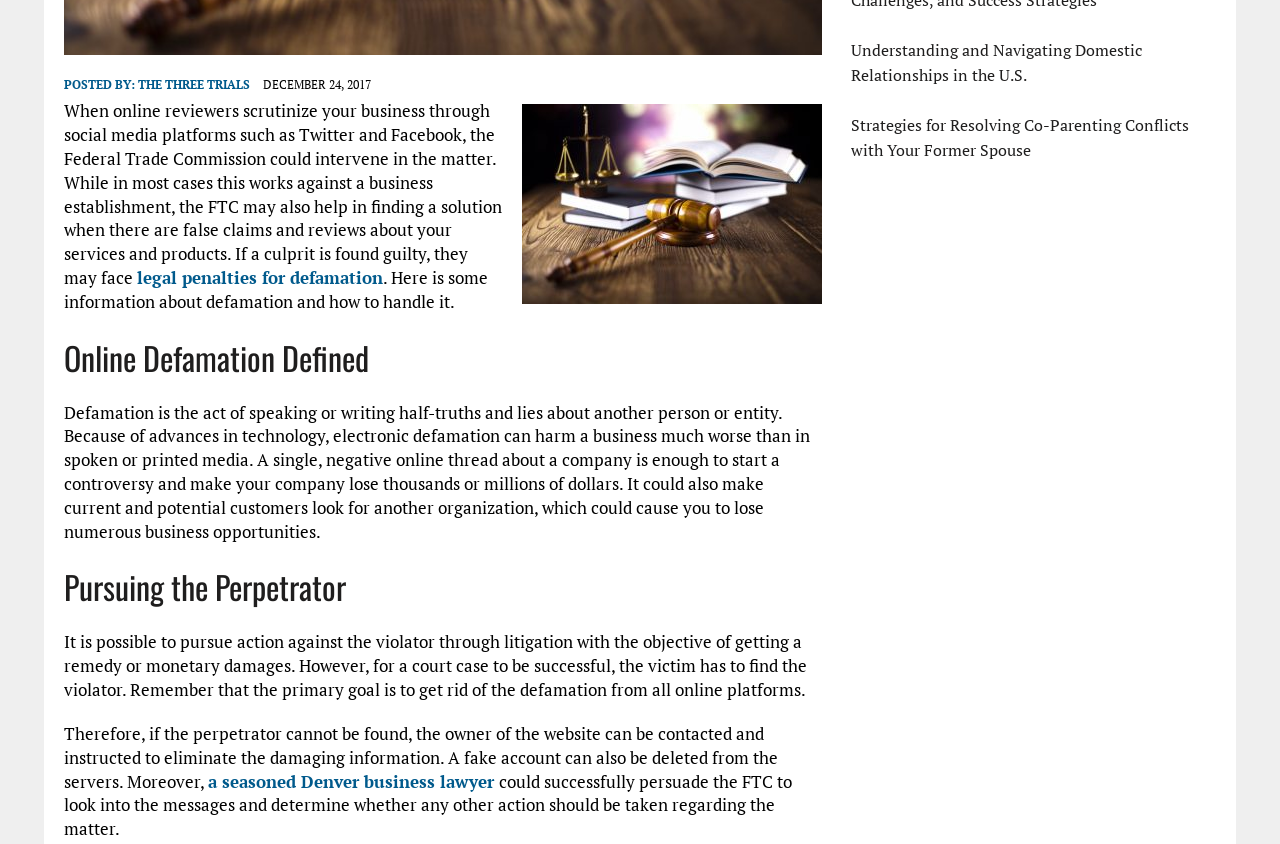Locate the UI element that matches the description January 2024 in the webpage screenshot. Return the bounding box coordinates in the format (top-left x, top-left y, bottom-right x, bottom-right y), with values ranging from 0 to 1.

None